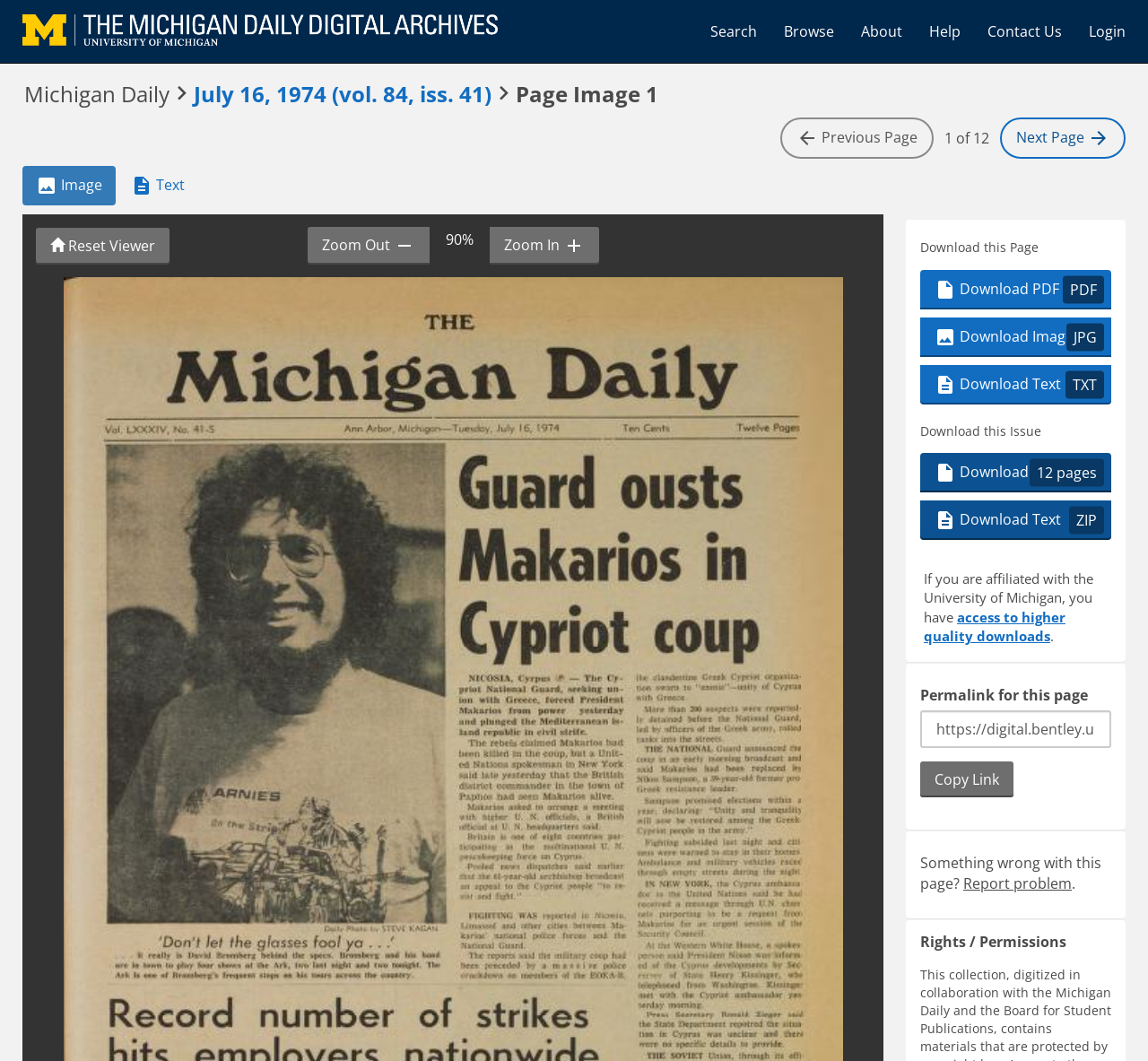What is the title of the current page? Please answer the question using a single word or phrase based on the image.

Michigan Daily July 16, 1974